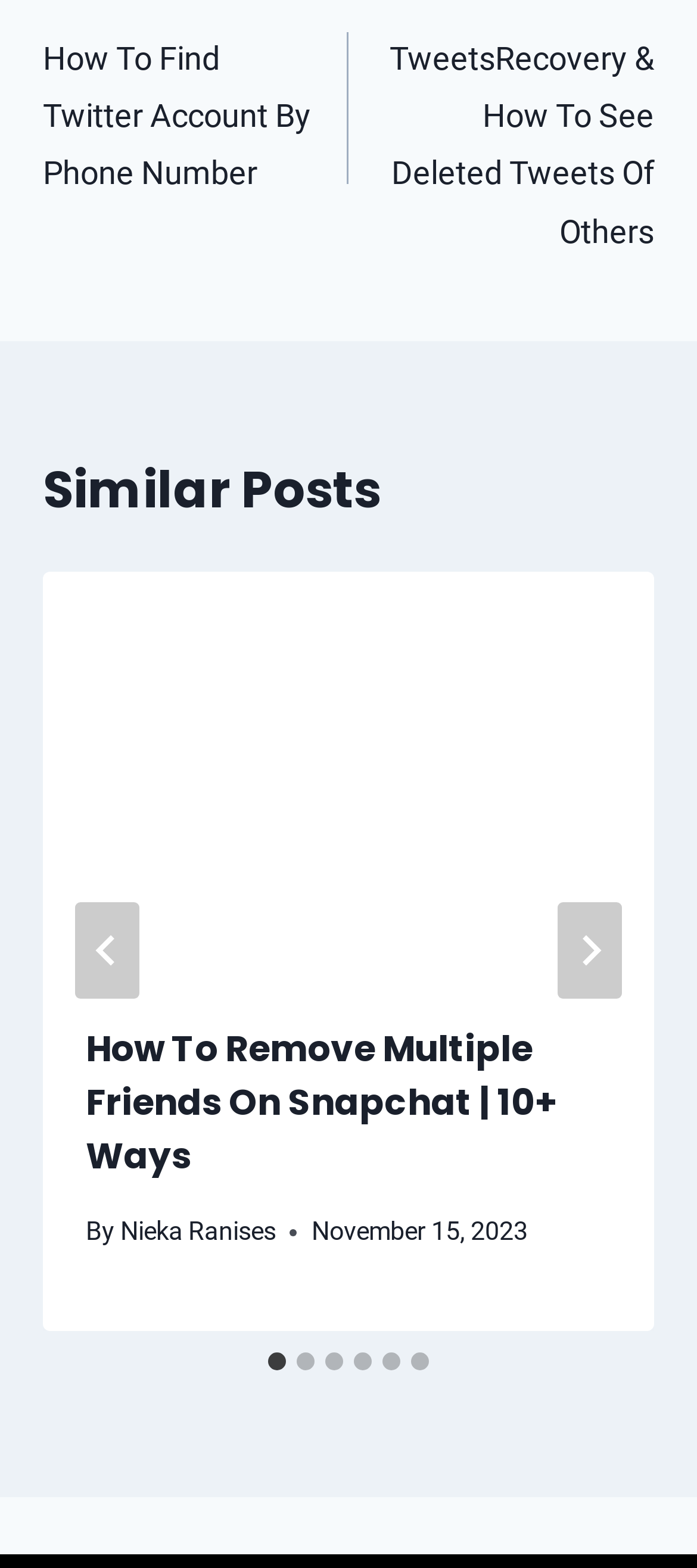What is the title of the first article? Refer to the image and provide a one-word or short phrase answer.

How To Remove Multiple Friends On Snapchat